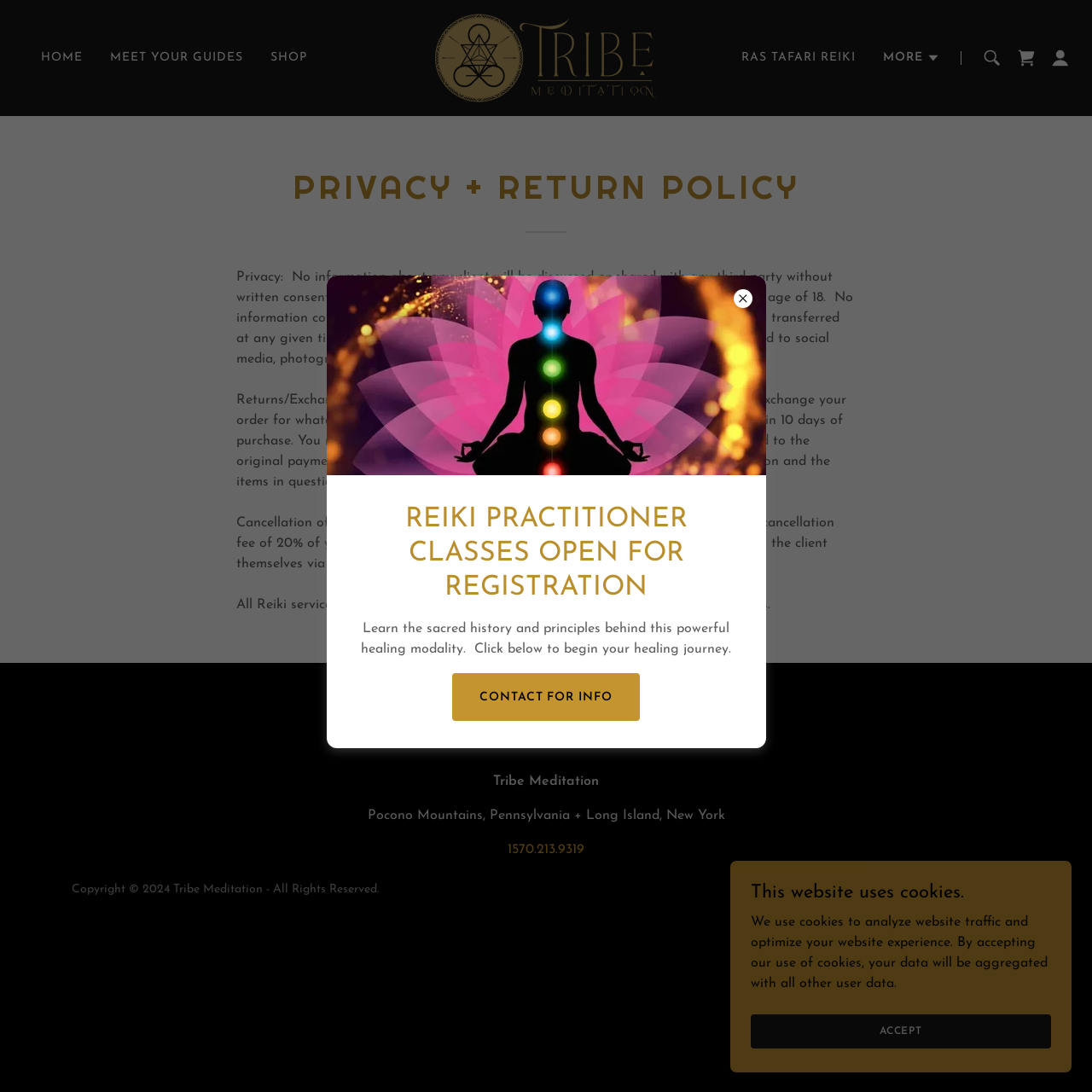Provide the bounding box coordinates of the HTML element this sentence describes: "Ras Tafari Reiki". The bounding box coordinates consist of four float numbers between 0 and 1, i.e., [left, top, right, bottom].

[0.674, 0.039, 0.788, 0.067]